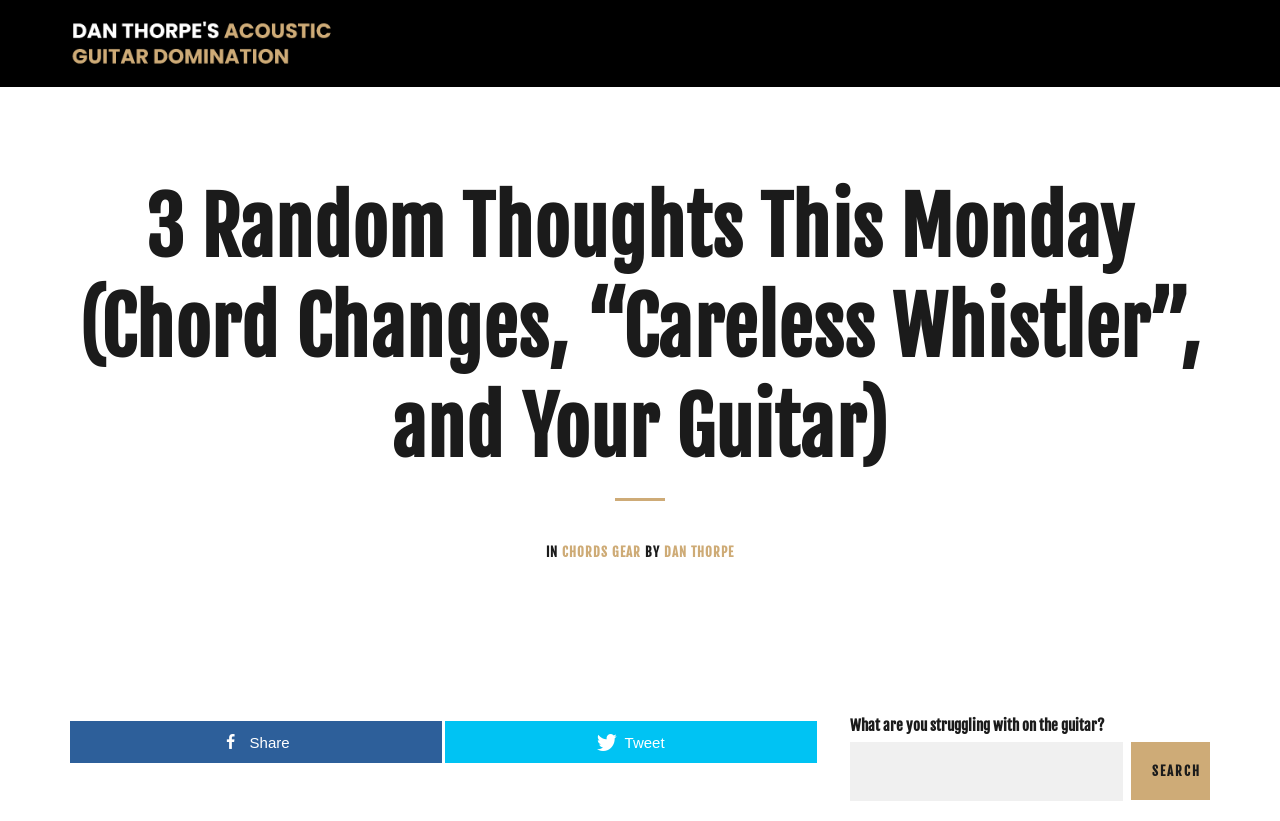Analyze the image and deliver a detailed answer to the question: What is the purpose of the search box?

The search box is located below the social media sharing links and has a placeholder text 'What are you struggling with on the guitar?'. This suggests that the search box is intended for users to search for guitar-related struggles or problems they are facing.